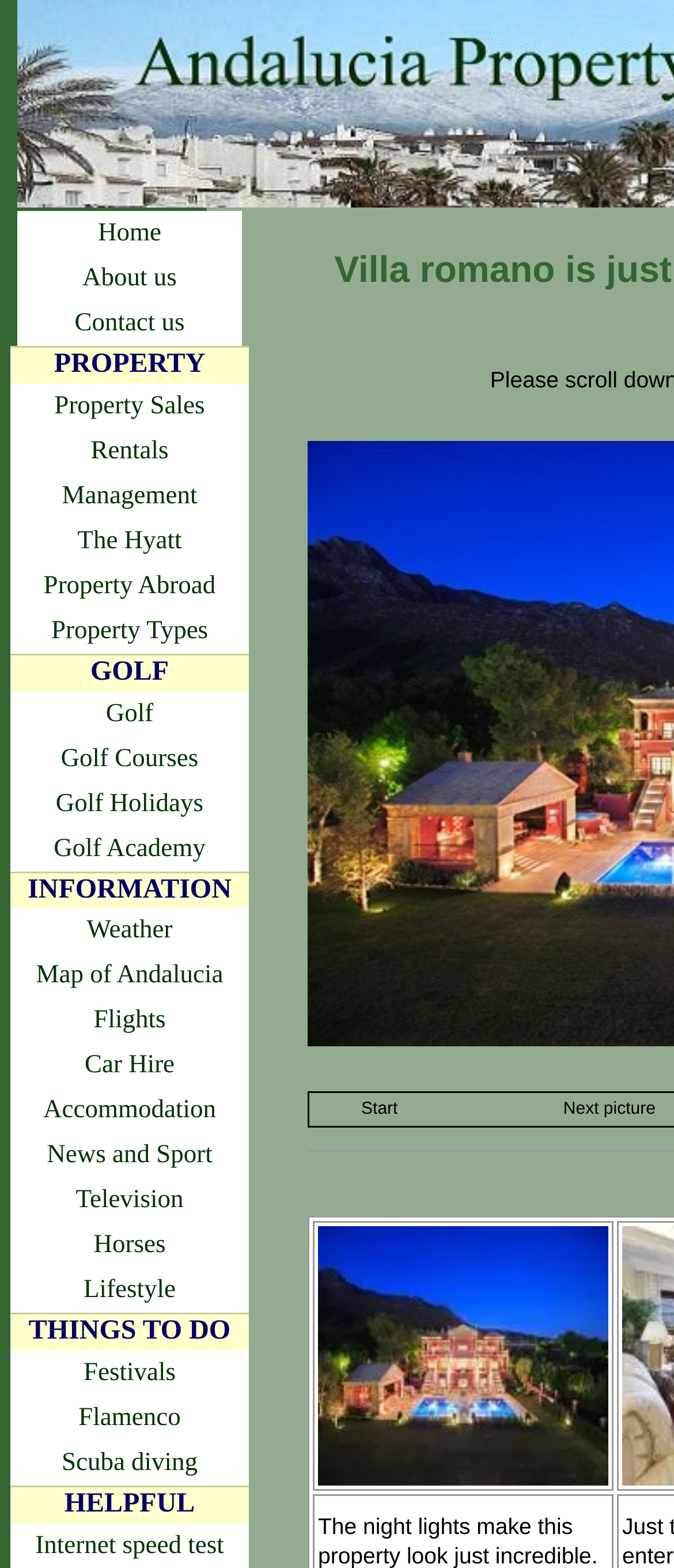Predict the bounding box of the UI element based on the description: "News and Sport". The coordinates should be four float numbers between 0 and 1, formatted as [left, top, right, bottom].

[0.015, 0.723, 0.369, 0.752]